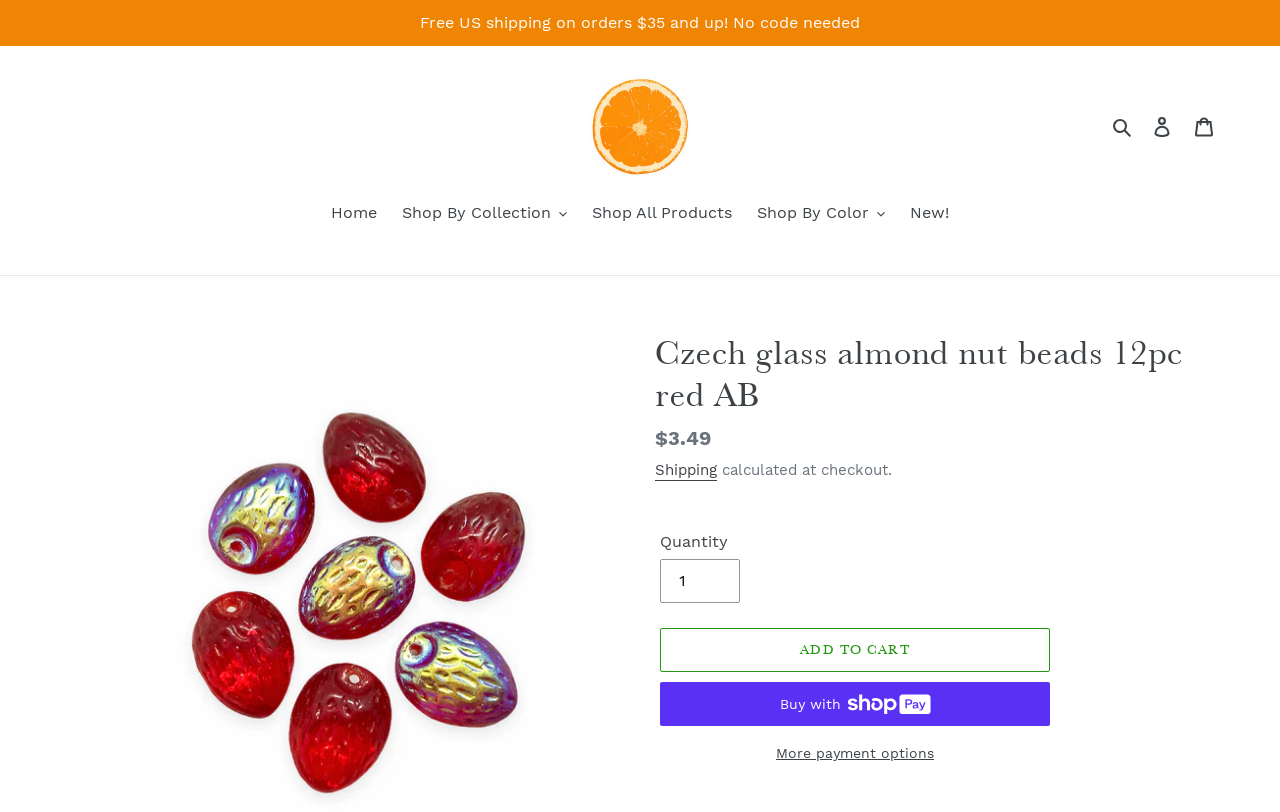From the element description Search, predict the bounding box coordinates of the UI element. The coordinates must be specified in the format (top-left x, top-left y, bottom-right x, bottom-right y) and should be within the 0 to 1 range.

[0.864, 0.139, 0.891, 0.171]